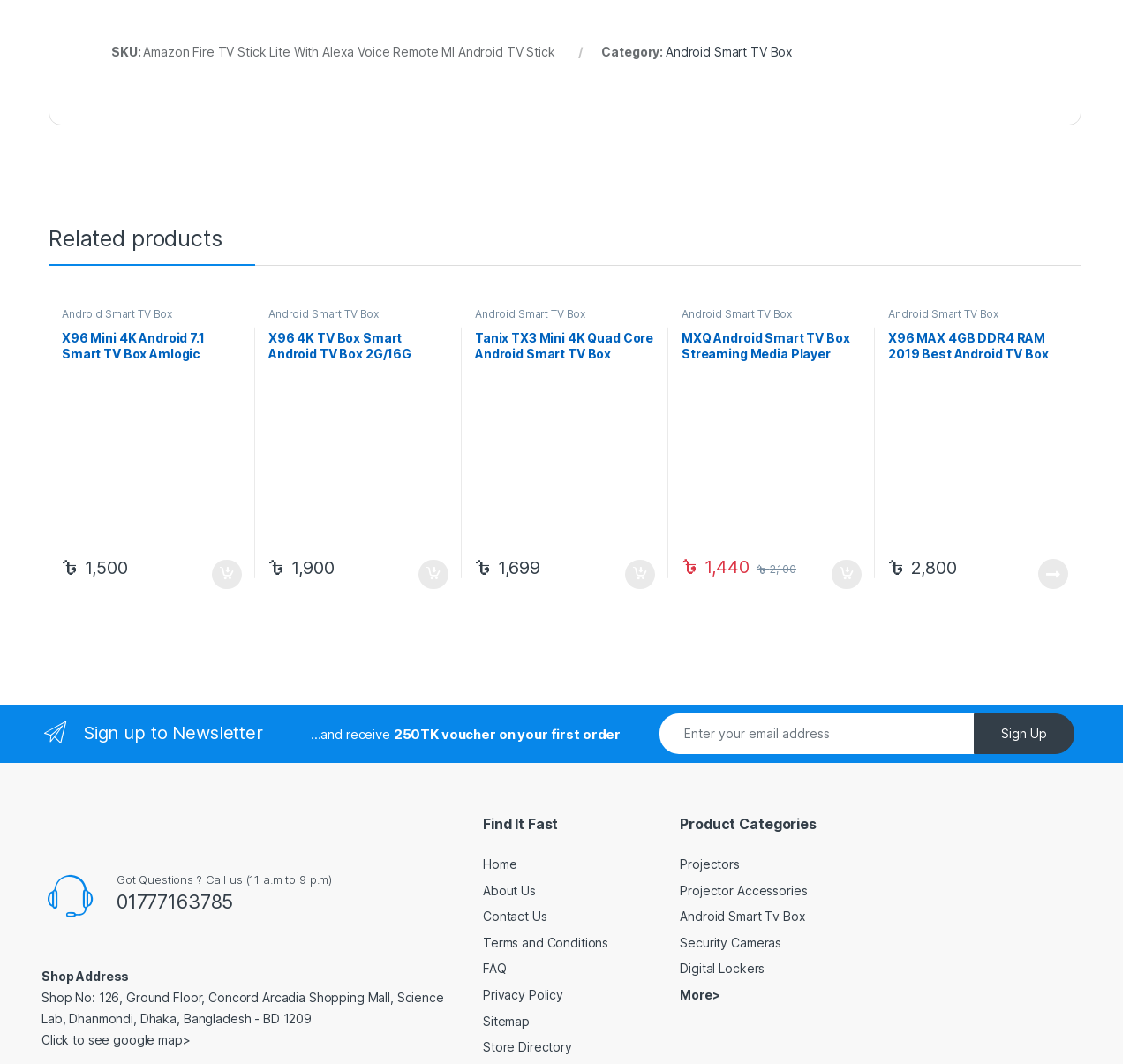Kindly determine the bounding box coordinates for the clickable area to achieve the given instruction: "Enter your email address".

[0.584, 0.671, 0.863, 0.709]